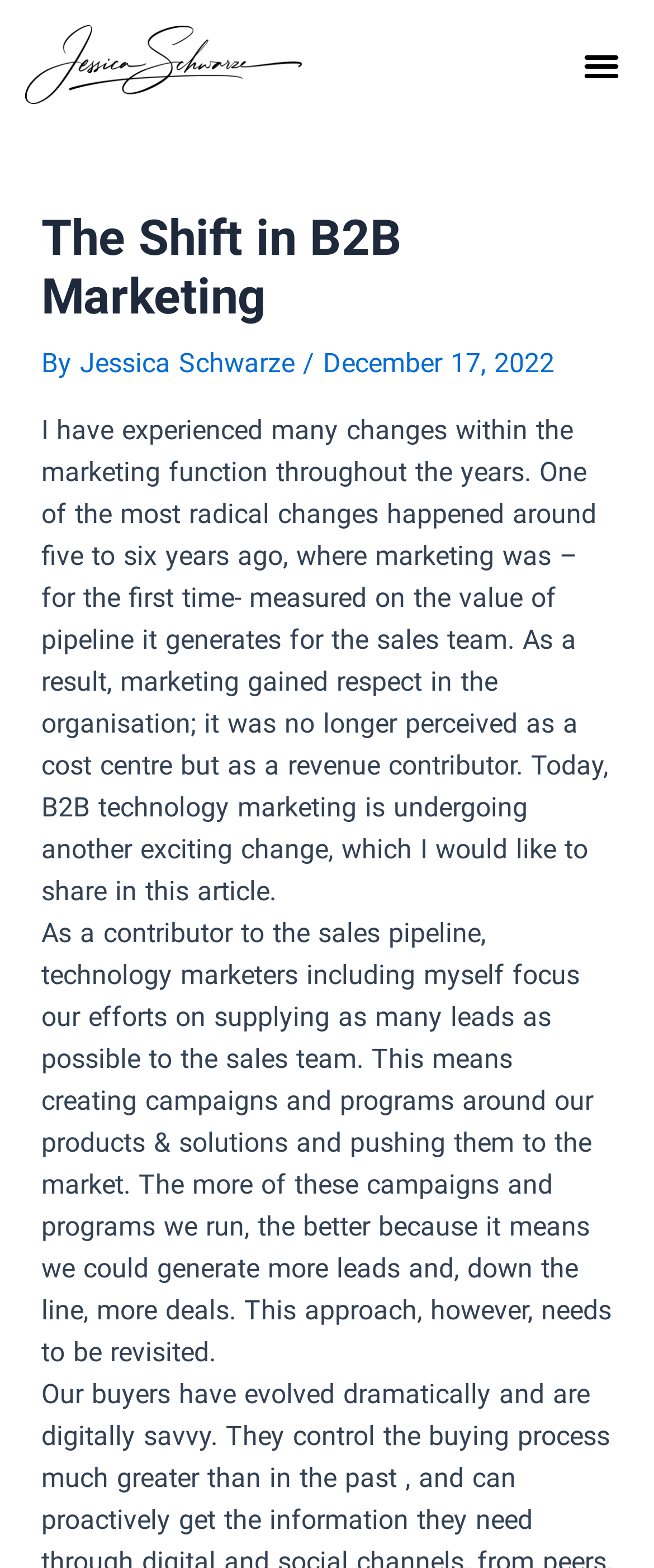Find and provide the bounding box coordinates for the UI element described with: "Menu".

[0.877, 0.024, 0.962, 0.059]